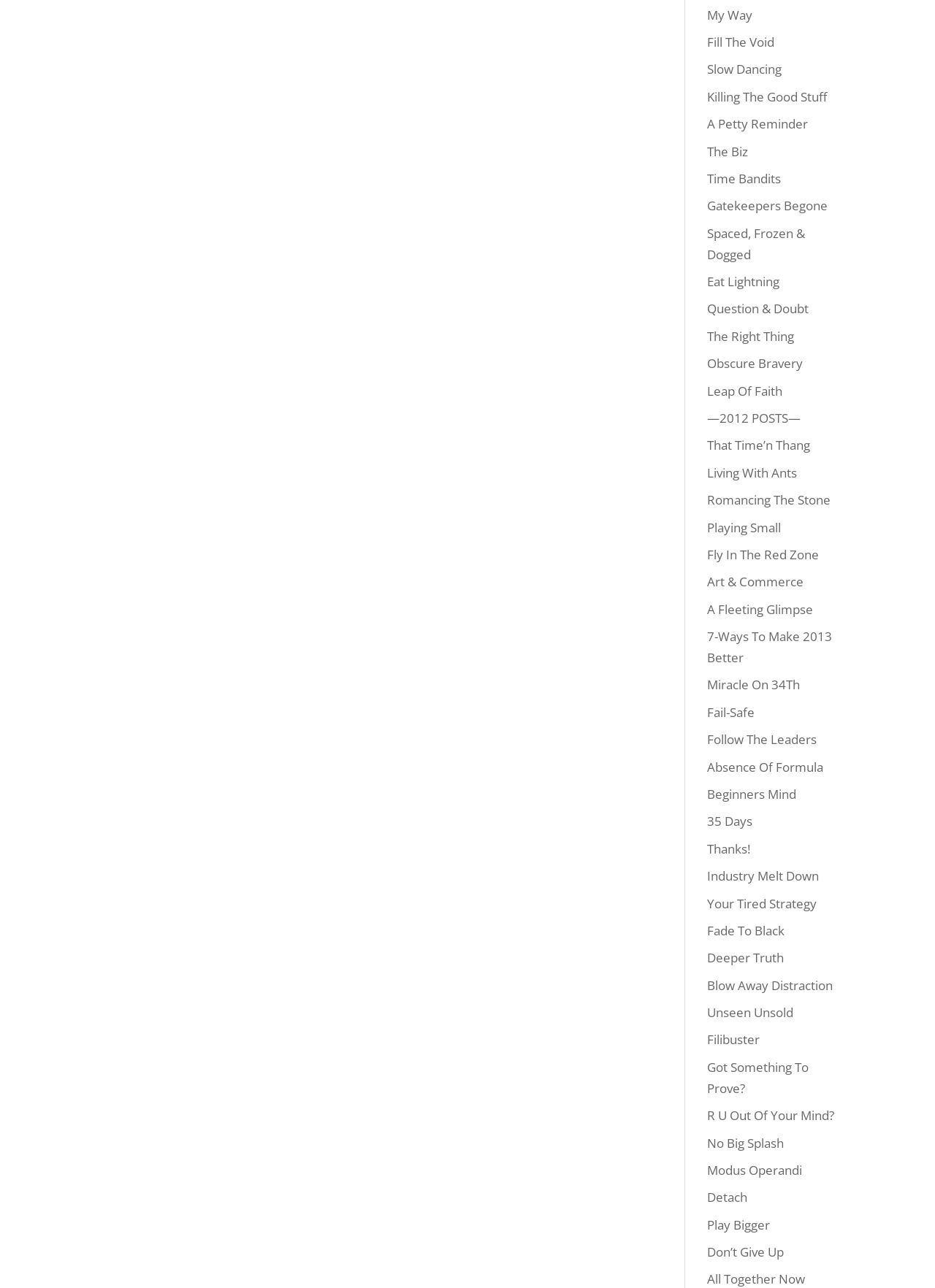Determine the bounding box coordinates of the section to be clicked to follow the instruction: "Read 'The Right Thing'". The coordinates should be given as four float numbers between 0 and 1, formatted as [left, top, right, bottom].

[0.756, 0.254, 0.849, 0.267]